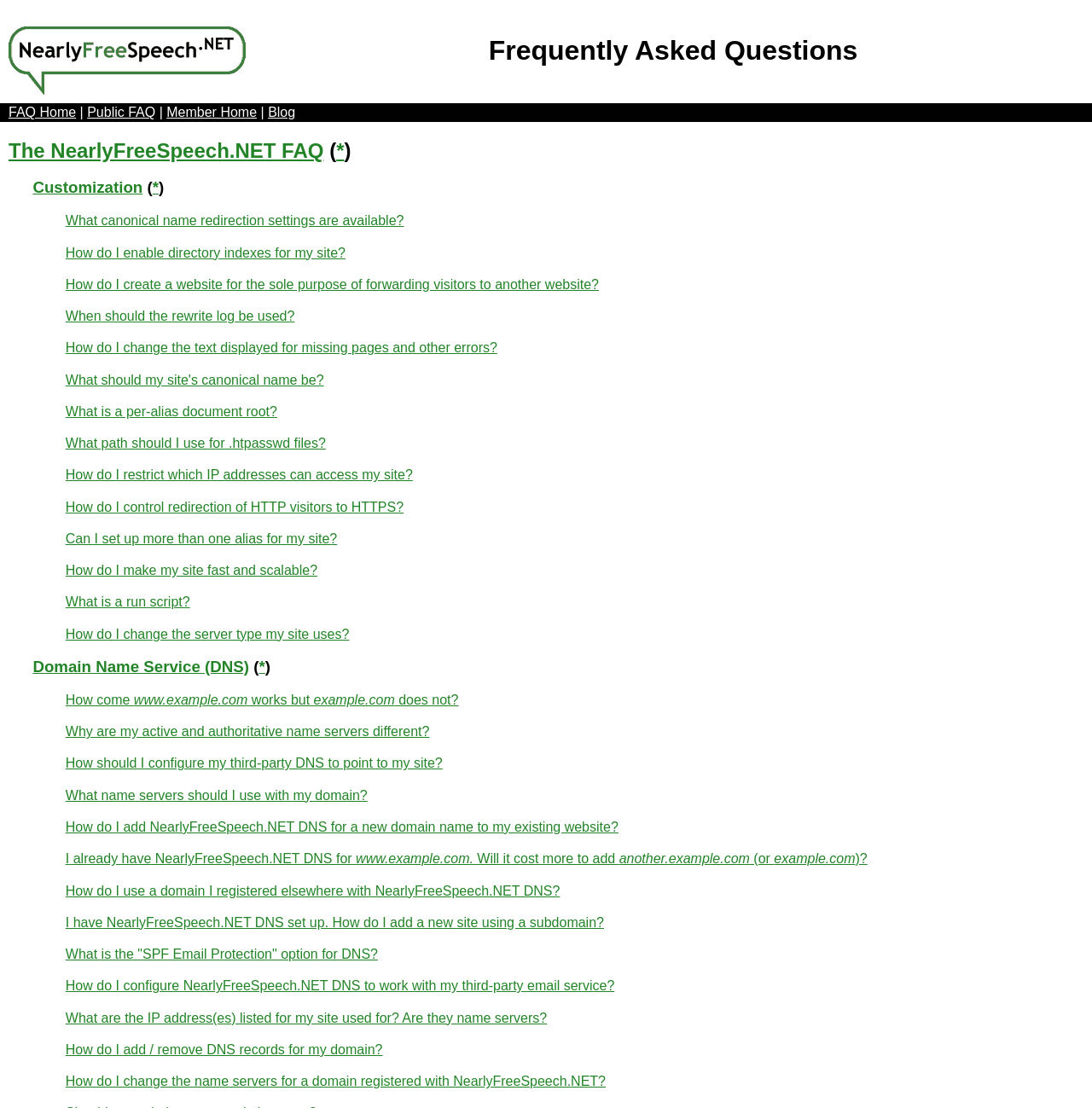Describe the webpage in detail, including text, images, and layout.

The webpage is a FAQ page for NearlyFreeSpeech.NET, a web hosting service. At the top of the page, there is a small image, followed by a heading that reads "Frequently Asked Questions". Below this heading, there are several links to different sections of the FAQ, including "FAQ Home", "Public FAQ", "Member Home", and "Blog".

The main content of the page is divided into several sections, each with a heading that describes the topic of the section. The sections are organized in a vertical list, with each section building upon the previous one. The topics covered include customization, canonical name redirection, directory indexes, website forwarding, rewrite logs, error pages, and more.

Each section has a heading that is a question, followed by a link to the answer to that question. The links are arranged in a vertical list, with each link taking up a single line. The links are densely packed, with little space between them.

There are 36 sections in total, each with a unique topic and question. The page is densely packed with information, with a focus on providing quick answers to common questions about using NearlyFreeSpeech.NET.